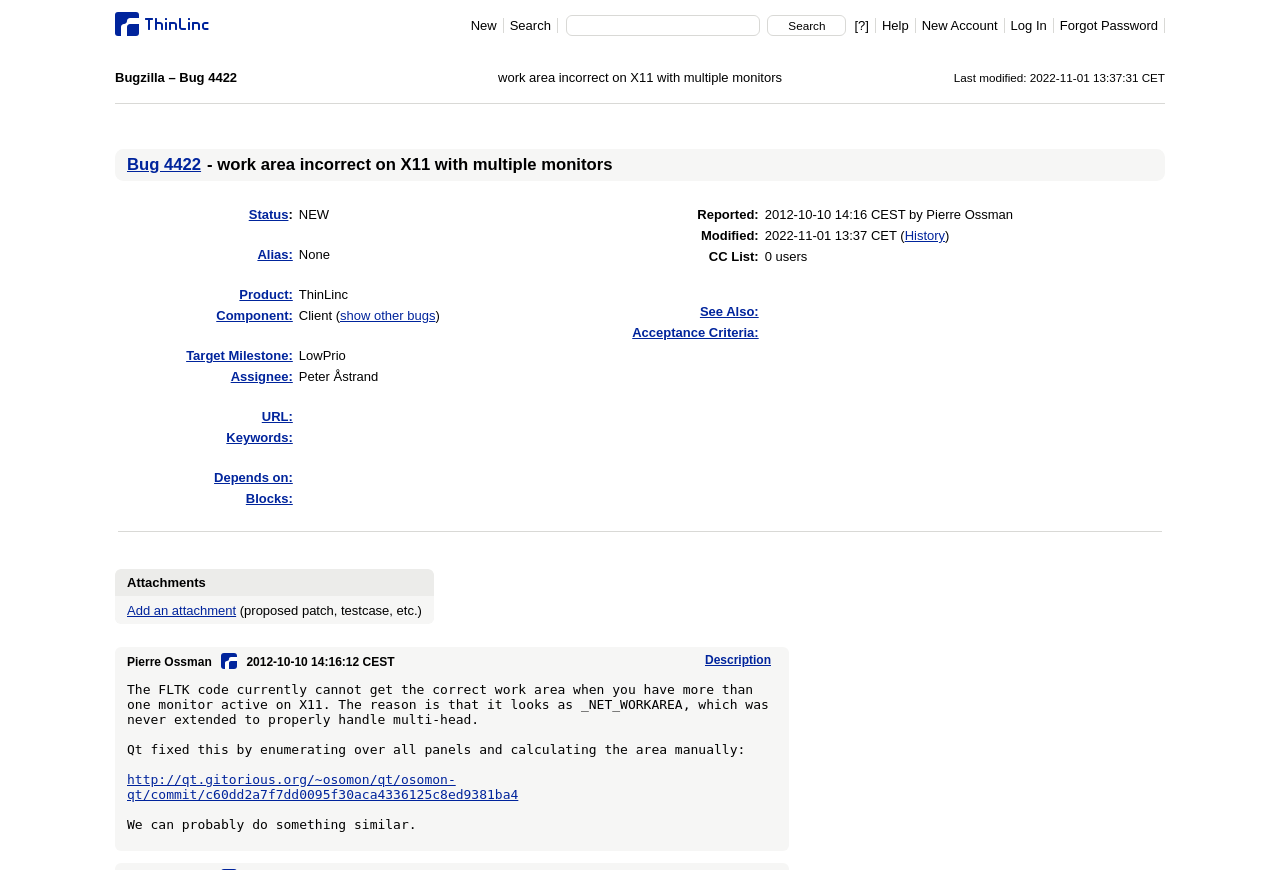Who is the assignee of the bug?
Offer a detailed and exhaustive answer to the question.

I located the assignee information in the table section of the webpage, where it is listed as 'Peter Åstrand' under the 'Assignee:' rowheader.